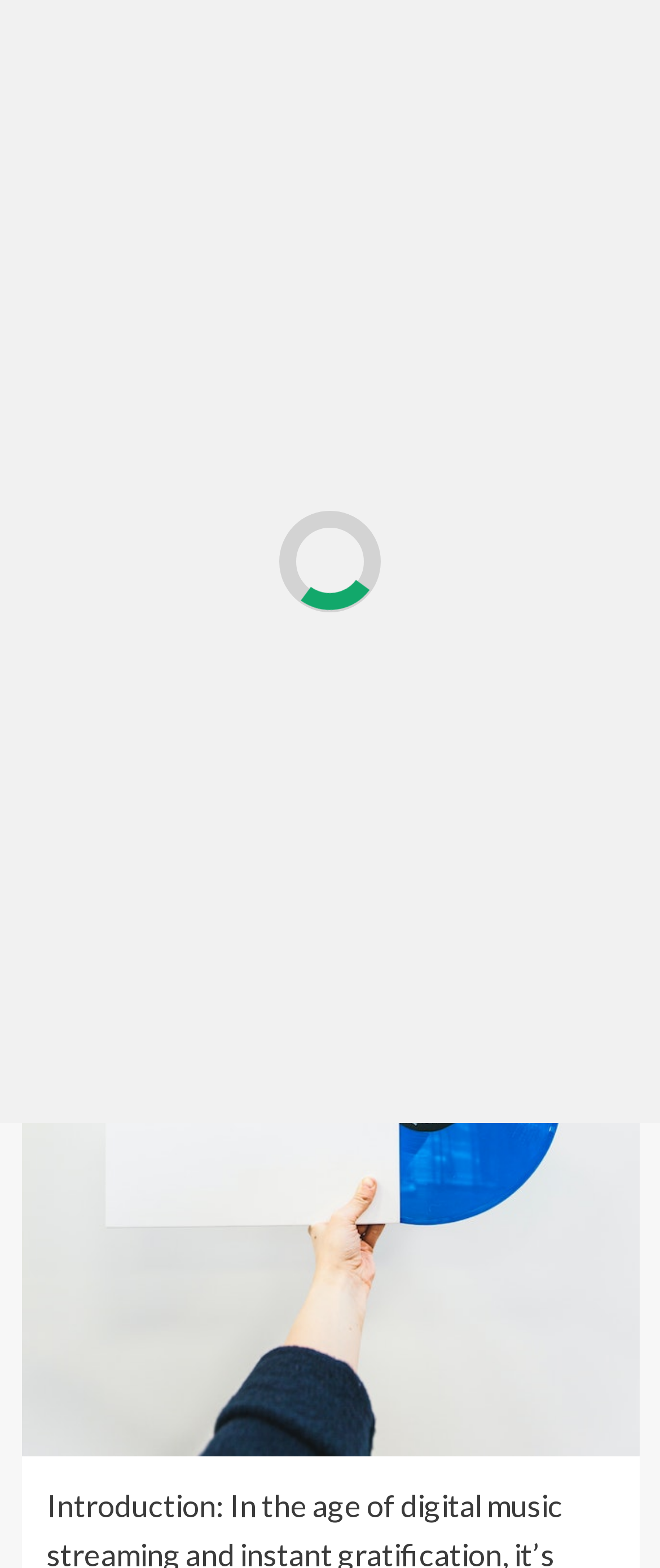Reply to the question below using a single word or brief phrase:
What is the primary menu icon?

